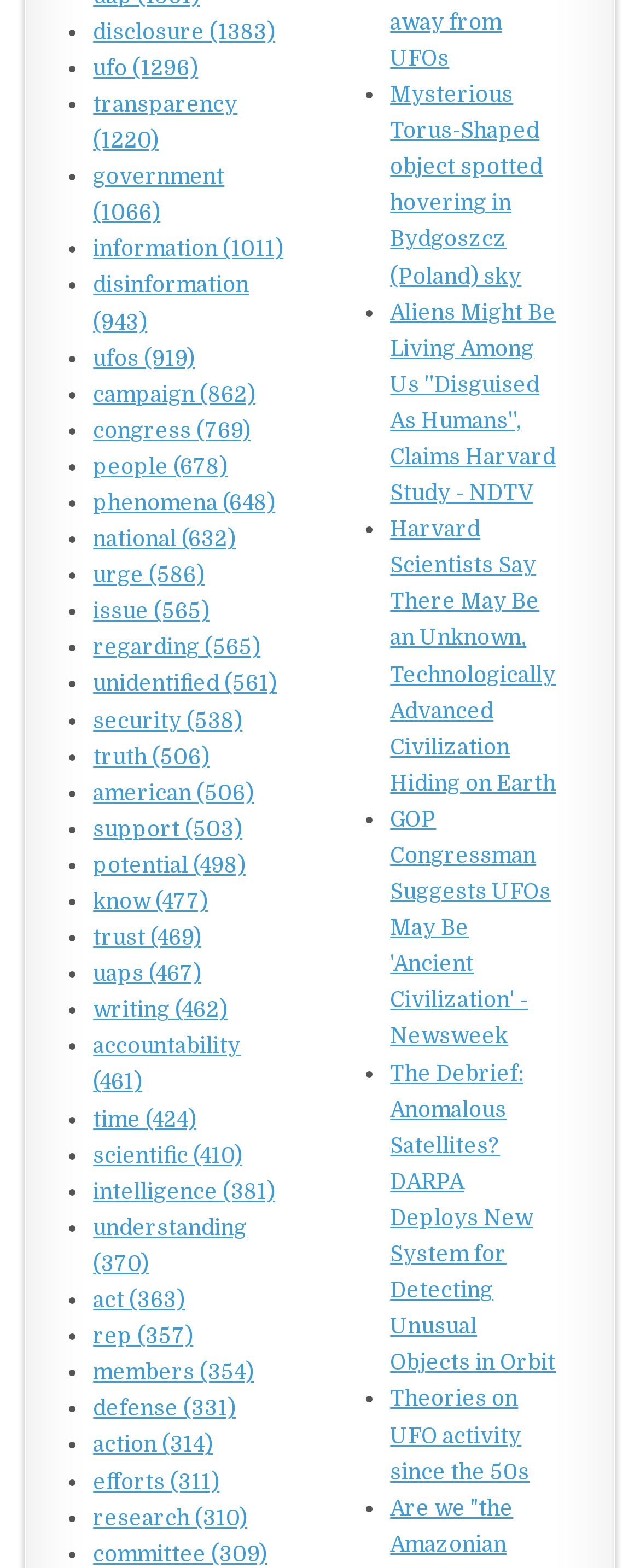Provide a short, one-word or phrase answer to the question below:
What is the topic related to UFOs?

ufos